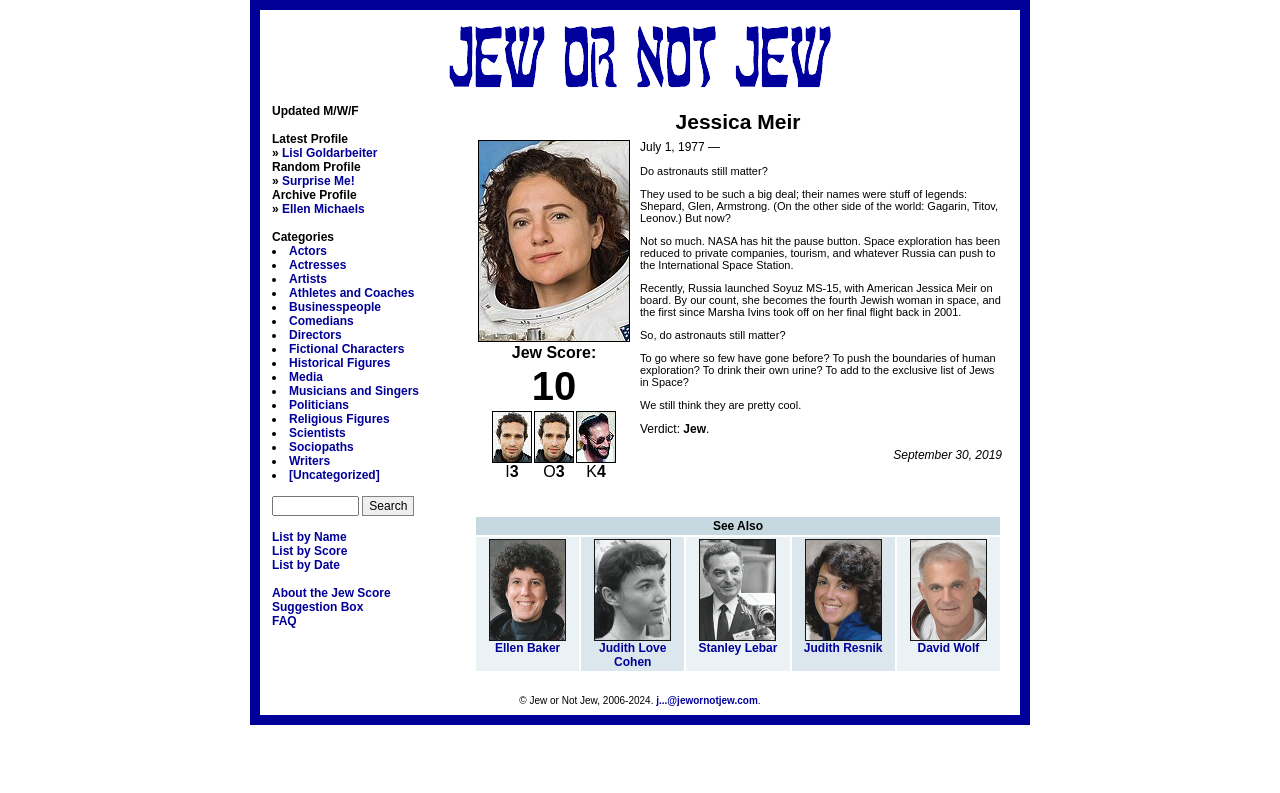Please determine the bounding box coordinates for the element that should be clicked to follow these instructions: "Learn more about the Alliance for Retired Americans".

None